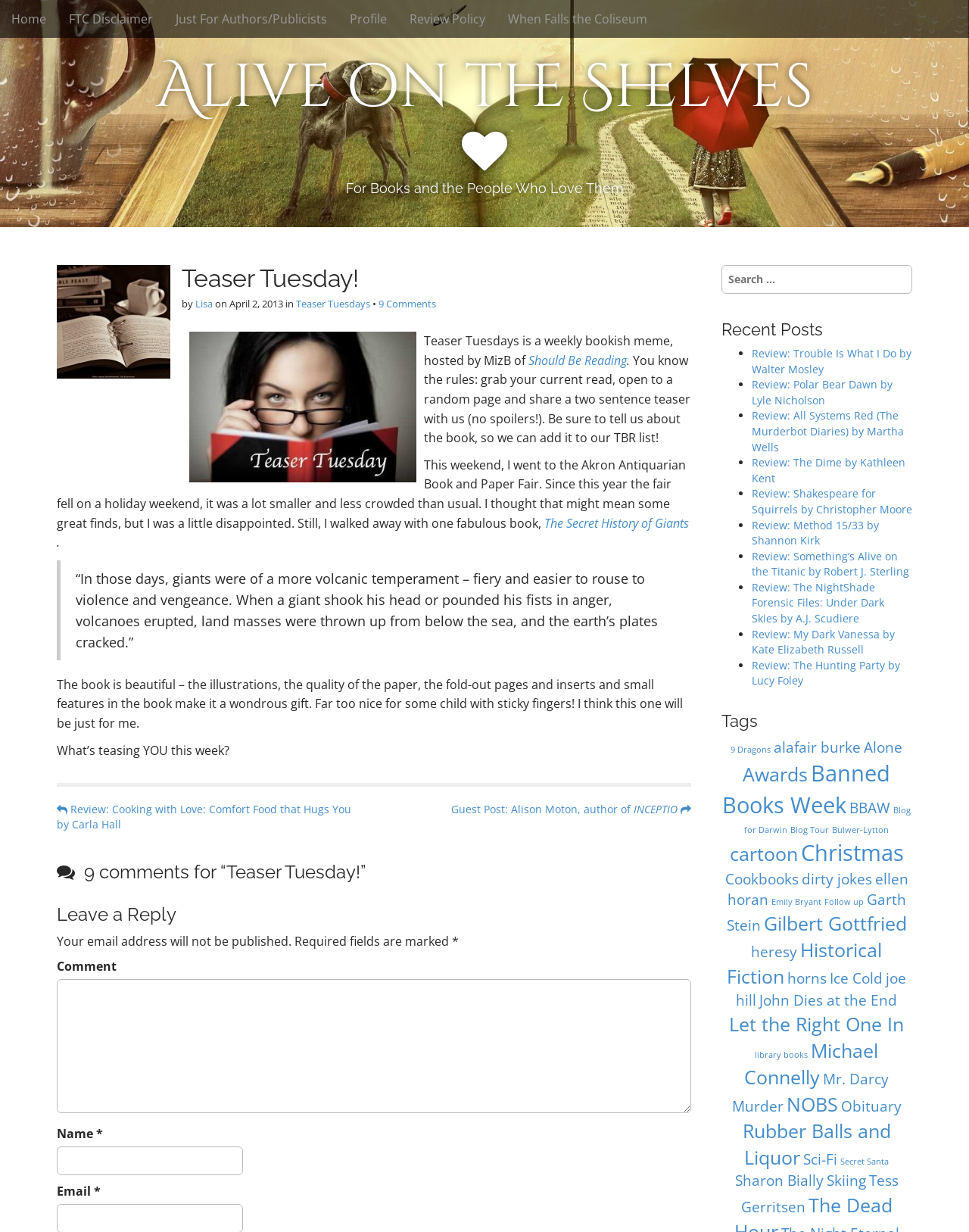Please provide the bounding box coordinates in the format (top-left x, top-left y, bottom-right x, bottom-right y). Remember, all values are floating point numbers between 0 and 1. What is the bounding box coordinate of the region described as: When Falls the Coliseum

[0.512, 0.0, 0.68, 0.031]